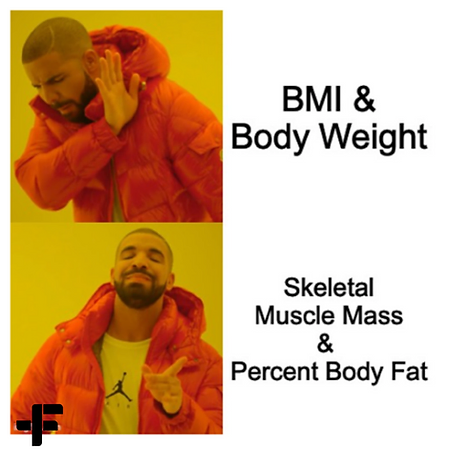Explain what is happening in the image with as much detail as possible.

The image features a popular meme format, showcasing a two-panel depiction of a man, known for his expressive gestures. In the top panel, he dismissively gestures with his left hand, with the text "BMI & Body Weight" prominently displayed. The bottom panel shows him smiling and approving with both hands raised, accompanied by the text "Skeletal Muscle Mass & Percent Body Fat." This playful contrast highlights the difference between traditional metrics of health, like BMI, and more nuanced measures that focus on muscle mass and body fat, promoting a modern approach to fitness assessments.